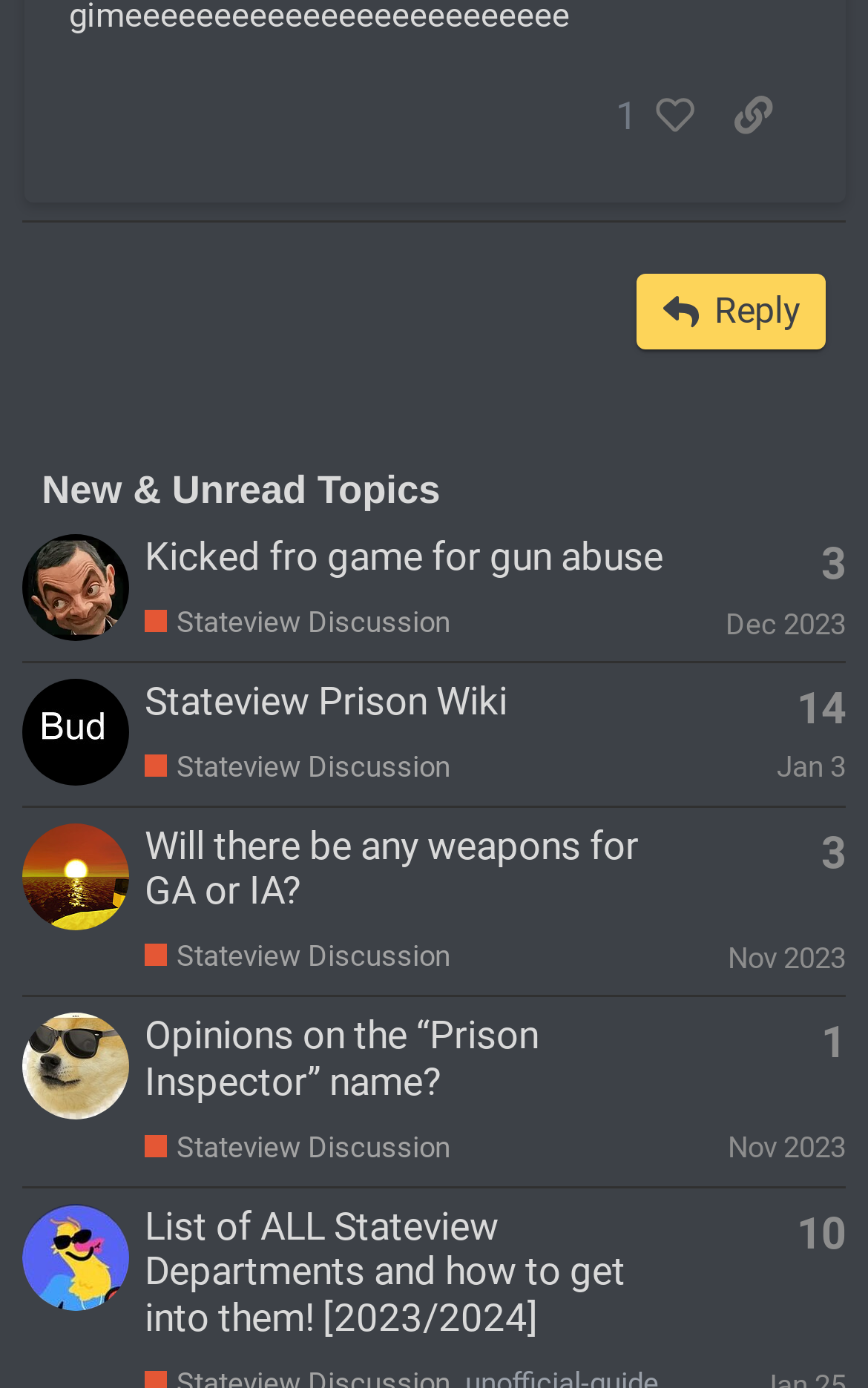Please answer the following query using a single word or phrase: 
How many replies does the topic 'Will there be any weapons for GA or IA?' have?

3